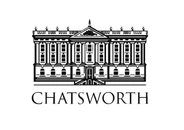Answer briefly with one word or phrase:
What is the logo likely to symbolize?

Chatsworth estate